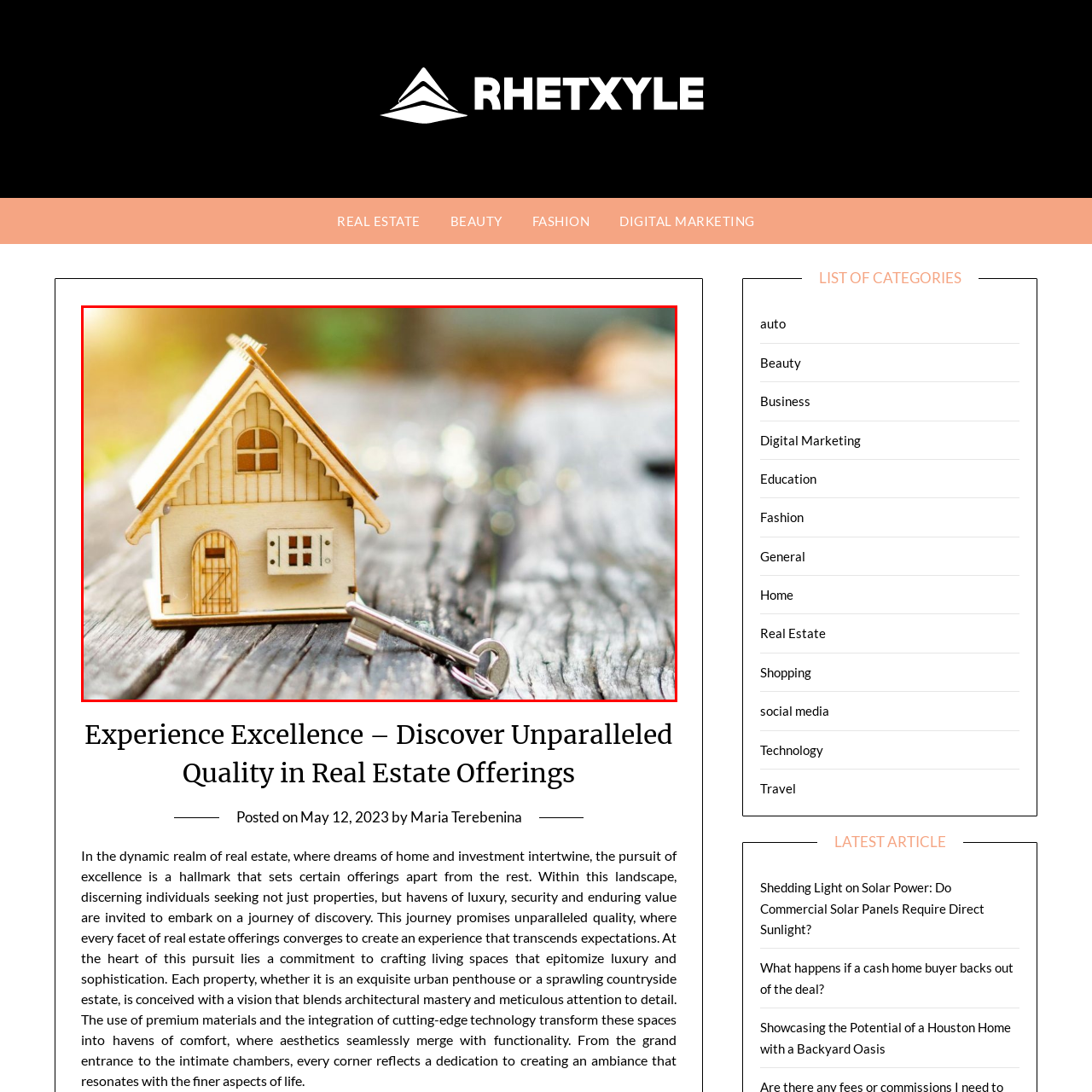Focus on the content inside the red-outlined area of the image and answer the ensuing question in detail, utilizing the information presented: What is the significance of the key in the image?

The caption explains that the key lying next to the wooden model symbolizes access and new beginnings, implying that the image is related to real estate offerings and the idea of starting a new life in a new home.